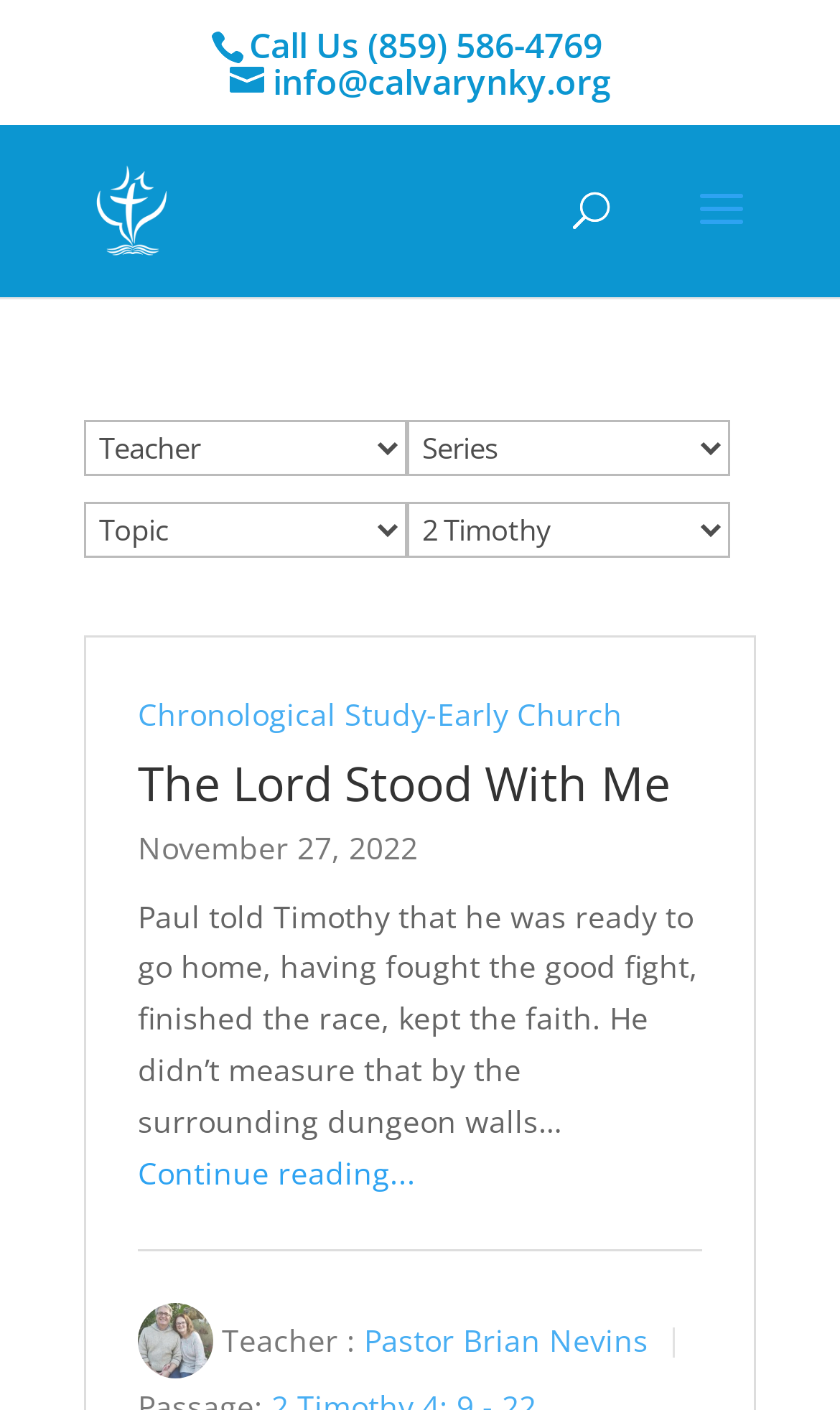Please answer the following question as detailed as possible based on the image: 
What is the name of the church?

The name of the church is located at the top of the webpage, next to the church's logo, and is Calvary Chapel of Northern Kentucky.